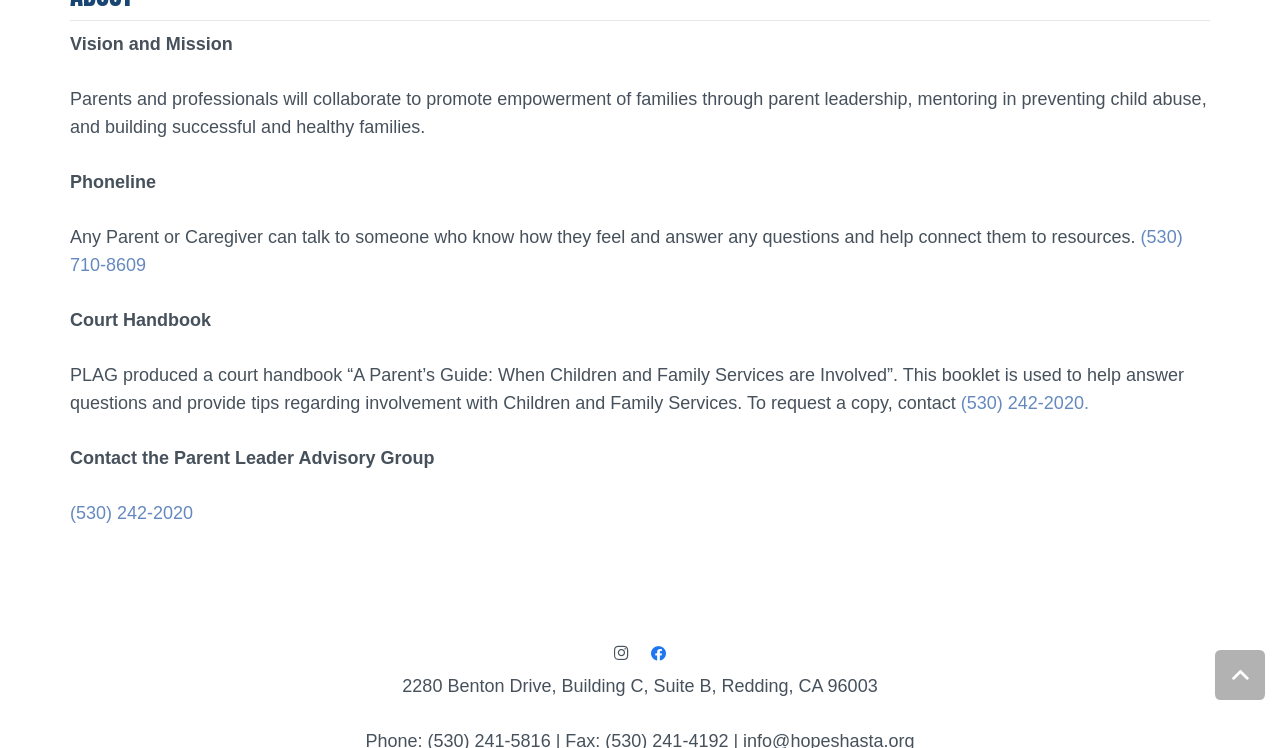Using the format (top-left x, top-left y, bottom-right x, bottom-right y), and given the element description, identify the bounding box coordinates within the screenshot: (530) 242-2020.

[0.751, 0.525, 0.851, 0.552]